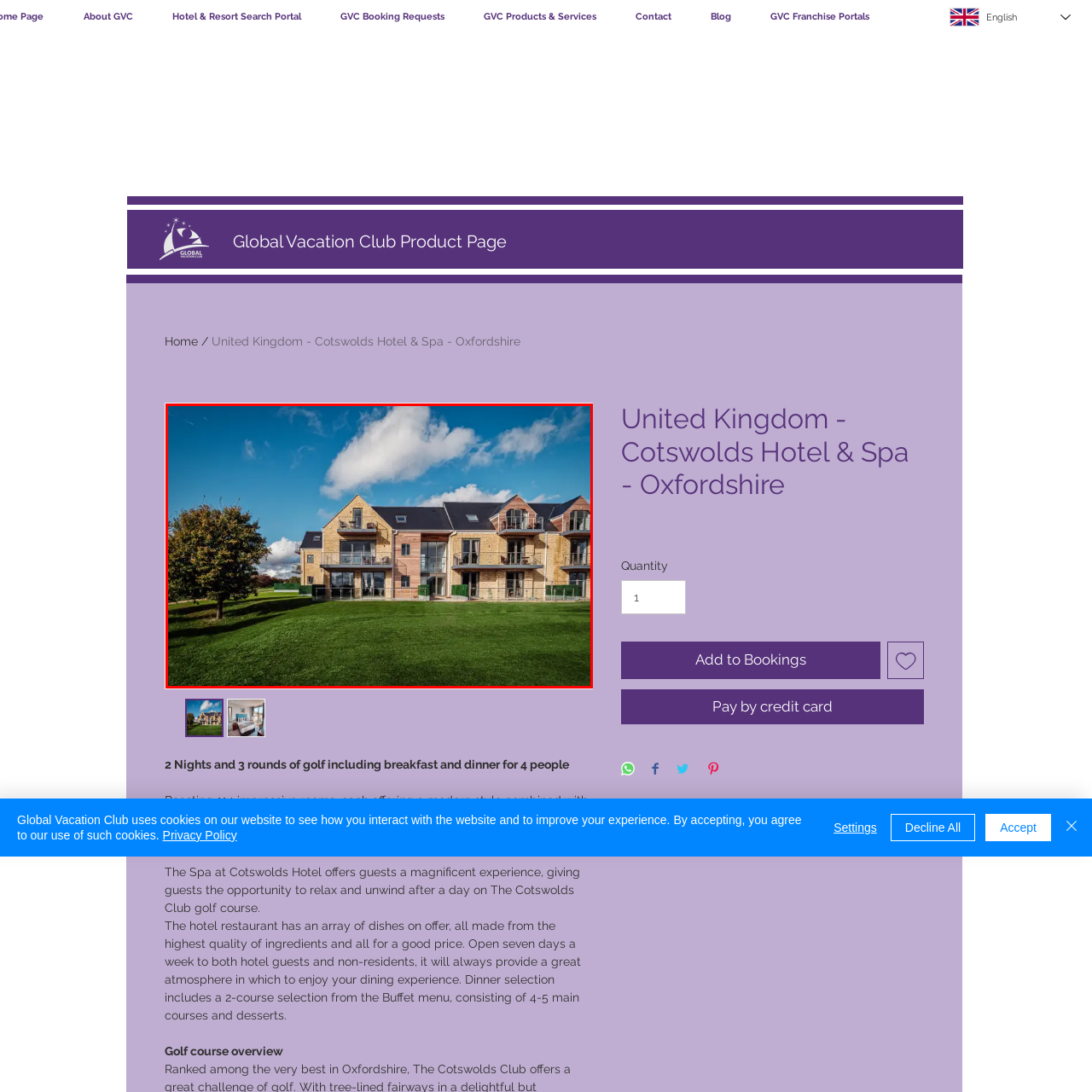Study the image inside the red outline, What is the atmosphere of the hotel surroundings? 
Respond with a brief word or phrase.

Cheerful